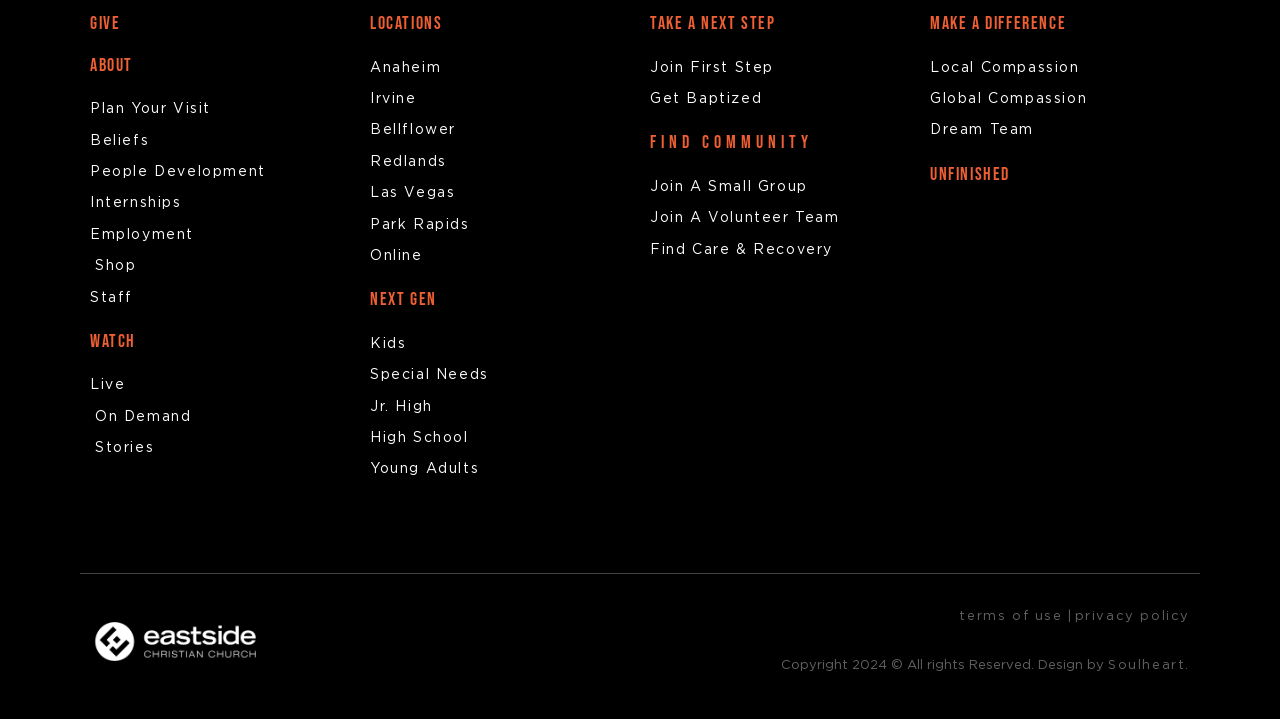Find the bounding box coordinates of the clickable area required to complete the following action: "Read 'terms of use'".

[0.75, 0.848, 0.83, 0.866]